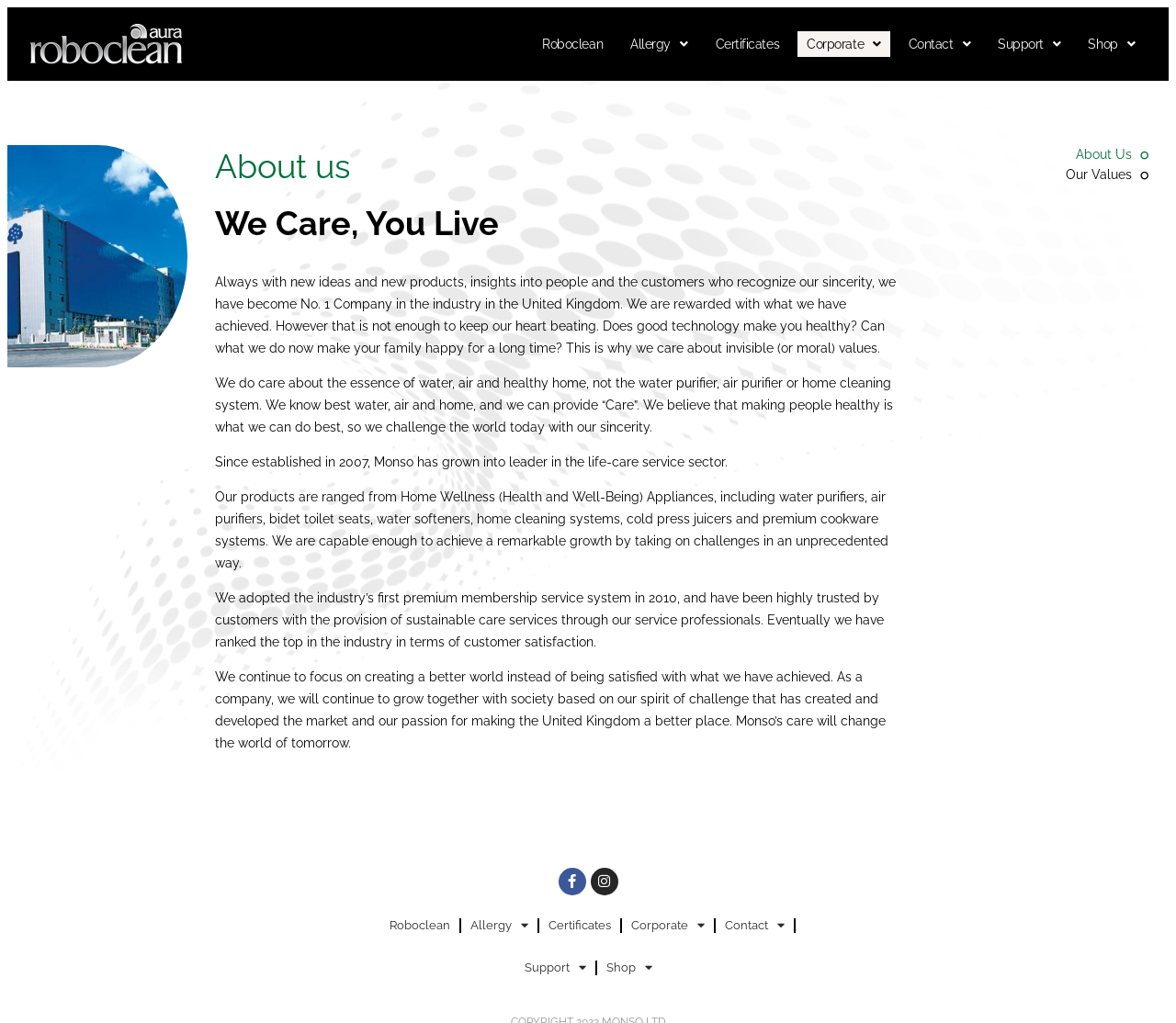Please reply to the following question with a single word or a short phrase:
What is the purpose of the company?

To make people healthy